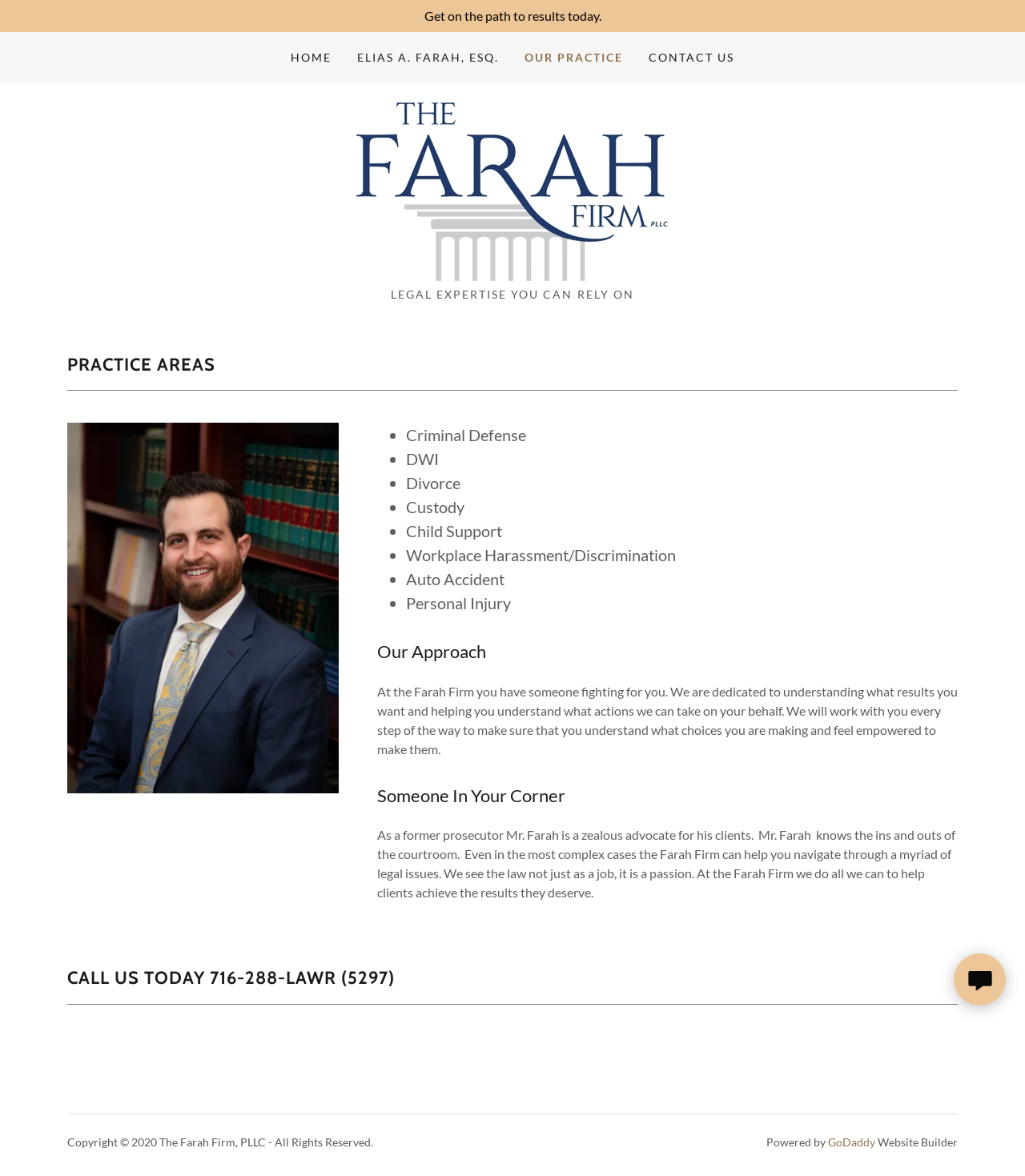What is the name of the lawyer mentioned on the webpage?
Look at the webpage screenshot and answer the question with a detailed explanation.

I found the lawyer's name in the navigation menu, where it's listed as 'ELIAS A. FARAH, ESQ.', suggesting that he is the primary lawyer or founder of the Farah Firm.